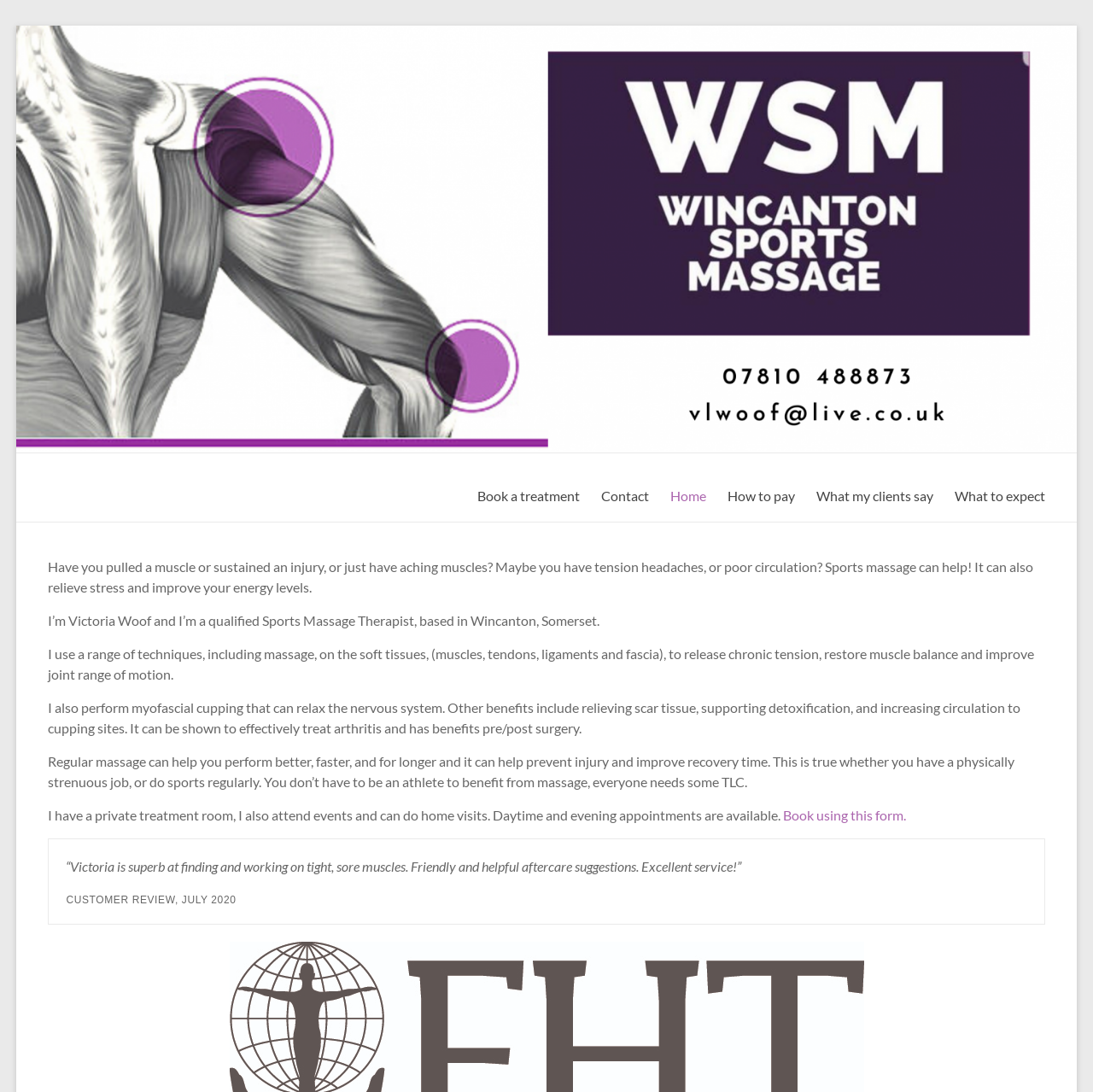Please determine the bounding box coordinates of the element's region to click in order to carry out the following instruction: "Learn more about sports massage". The coordinates should be four float numbers between 0 and 1, i.e., [left, top, right, bottom].

[0.043, 0.434, 0.179, 0.527]